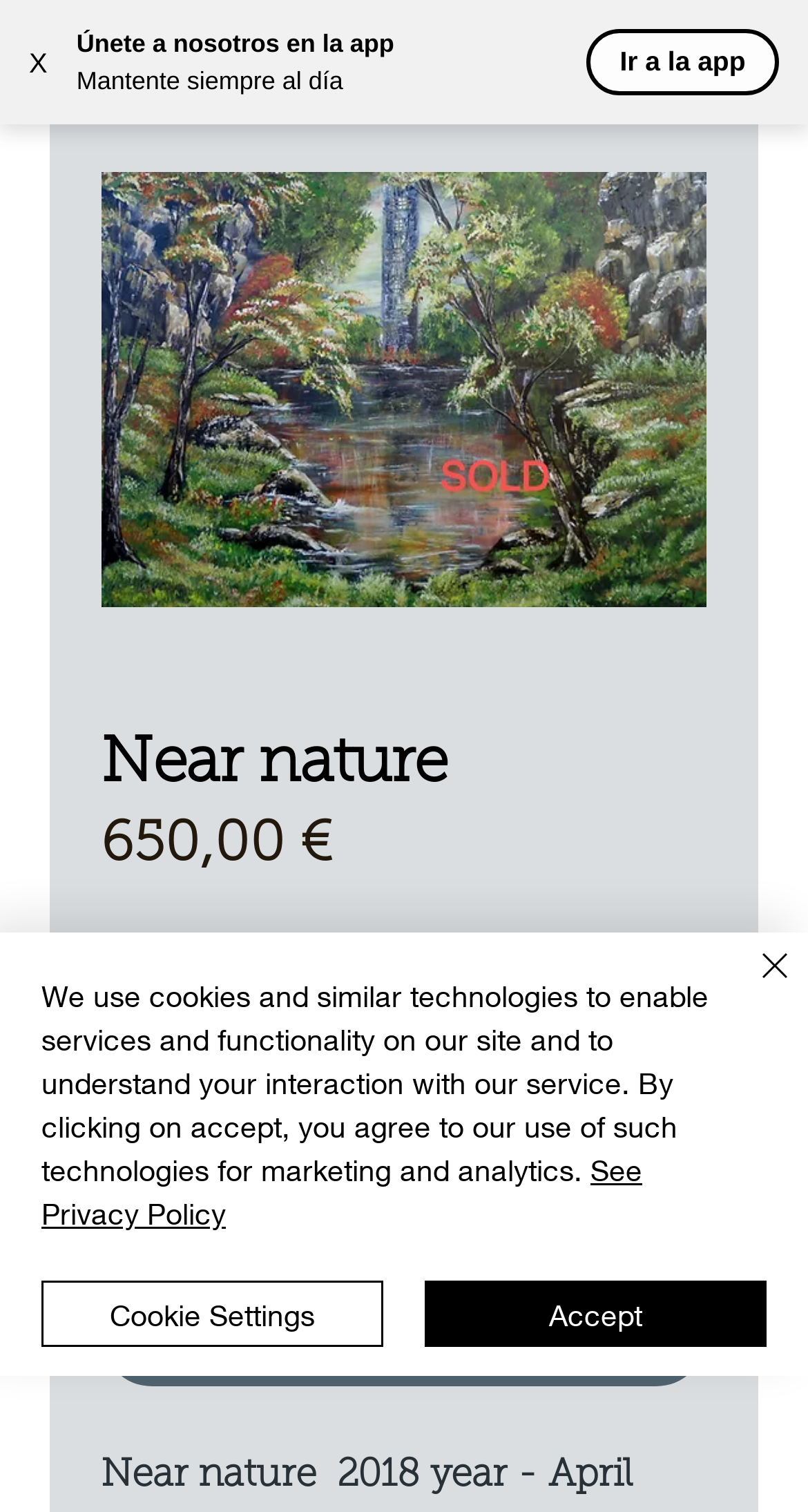Please mark the clickable region by giving the bounding box coordinates needed to complete this instruction: "Go to the app".

[0.767, 0.03, 0.923, 0.051]